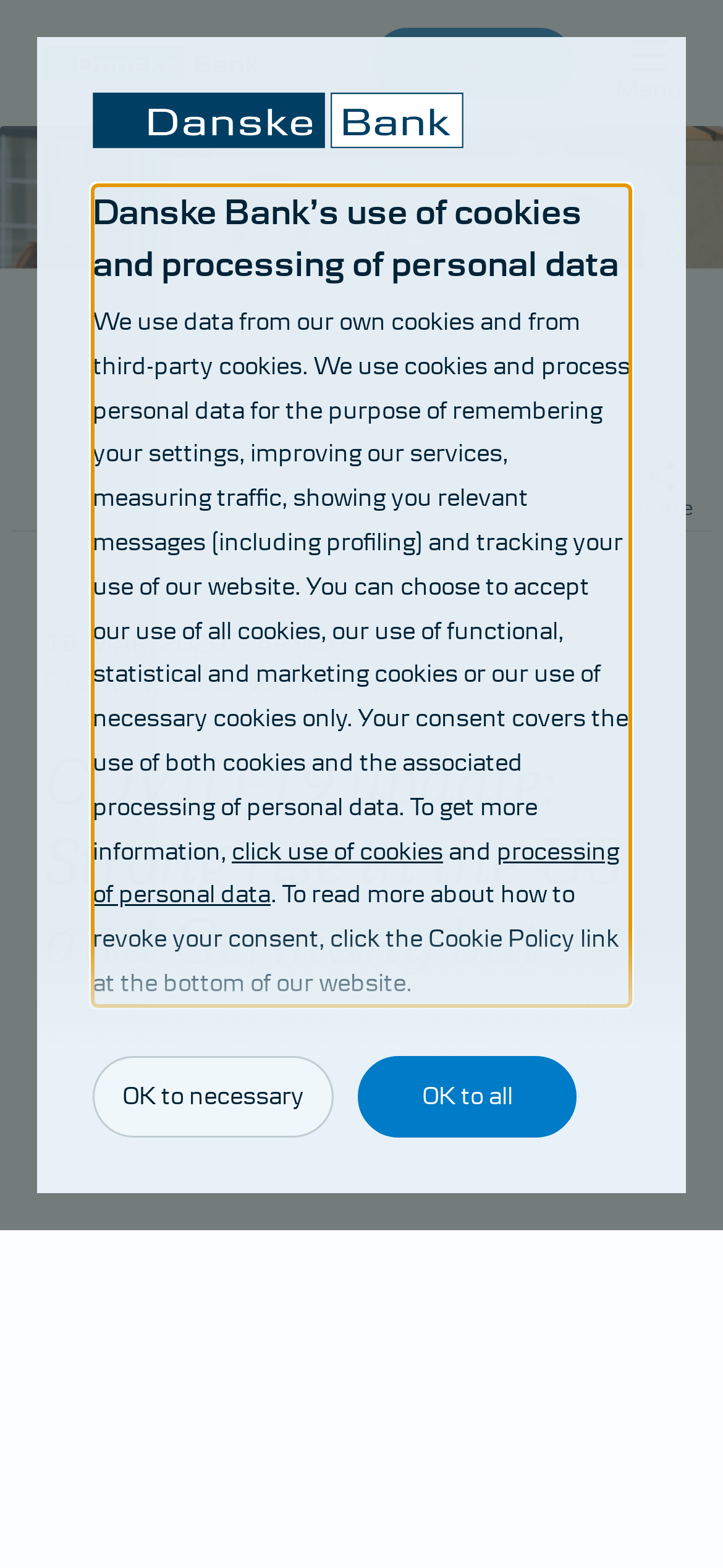What is the purpose of the cookies used by Danske Bank?
Provide a detailed and well-explained answer to the question.

The purpose of the cookies used by Danske Bank can be found in the dialog box that appears on the webpage, which explains that the cookies are used for remembering settings, improving services, measuring traffic, and other purposes.